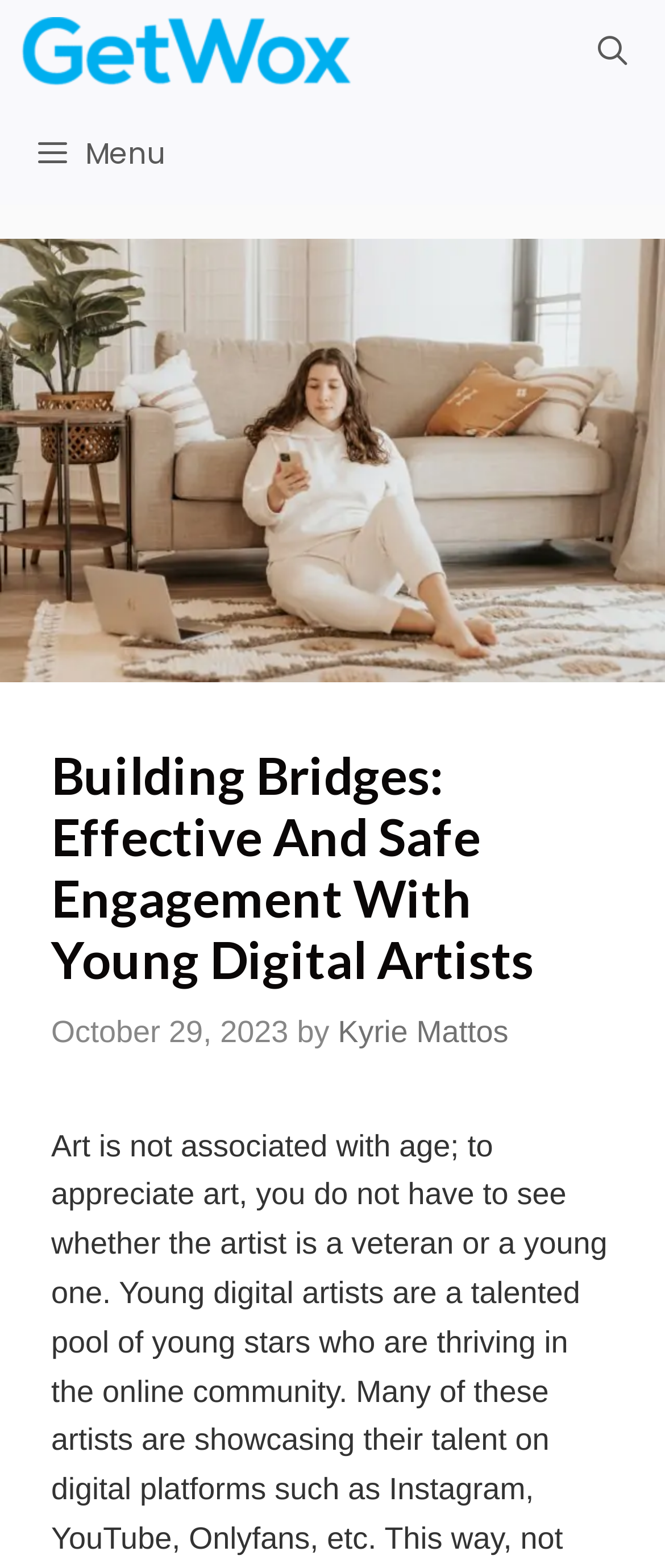What is the name of the website?
By examining the image, provide a one-word or phrase answer.

GetWox